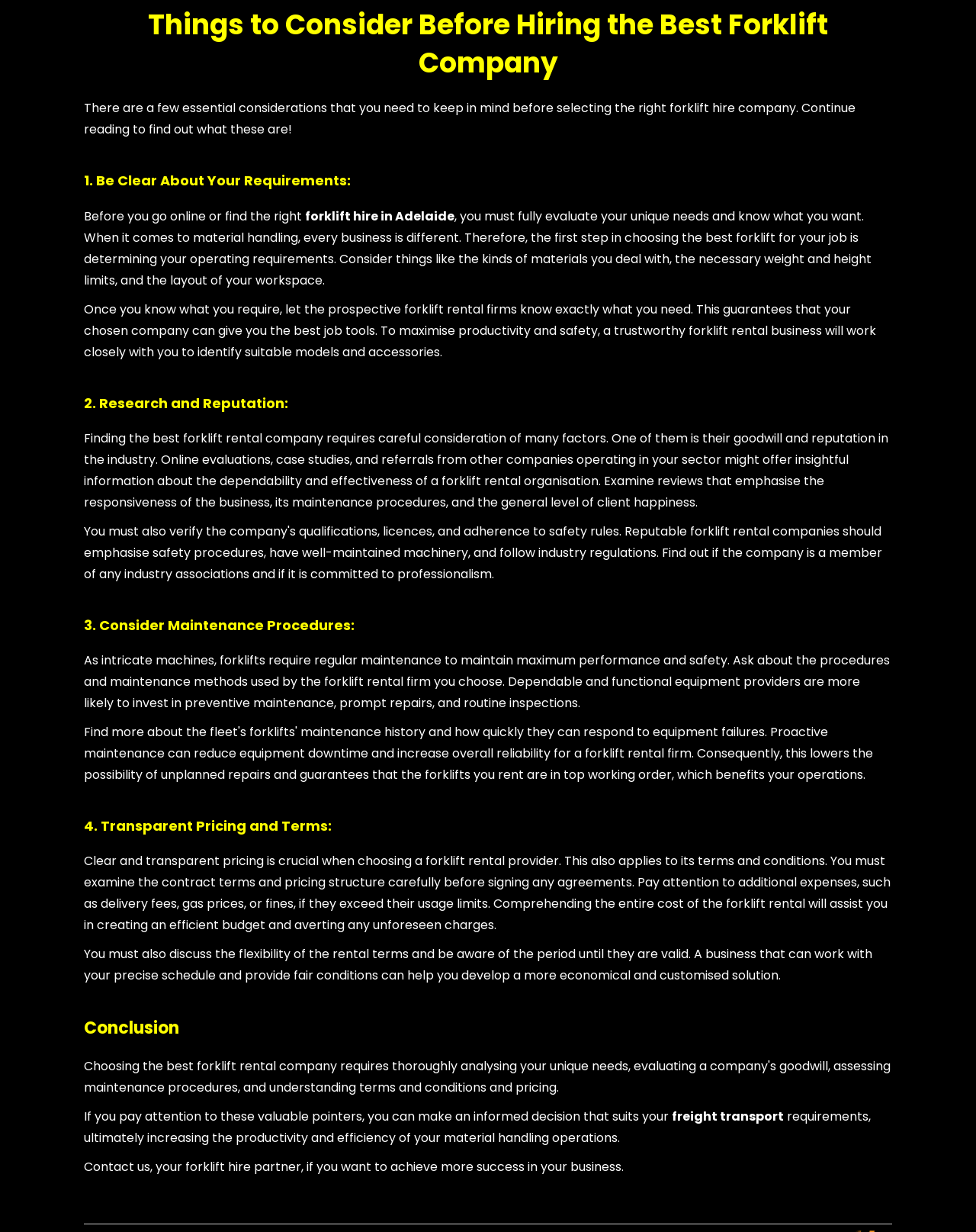Extract the bounding box coordinates of the UI element described by: "forklift hire in Adelaide". The coordinates should include four float numbers ranging from 0 to 1, e.g., [left, top, right, bottom].

[0.312, 0.168, 0.466, 0.182]